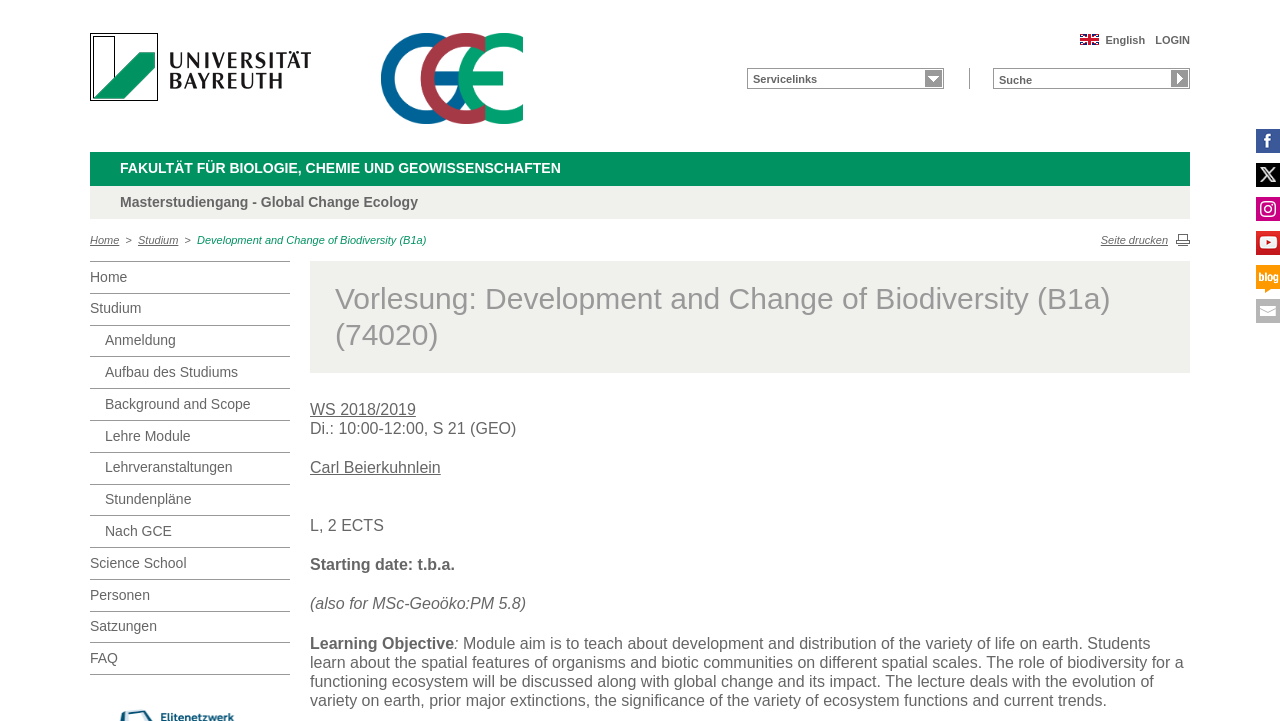Generate the main heading text from the webpage.

Vorlesung: Development and Change of Biodiversity (B1a) (74020)